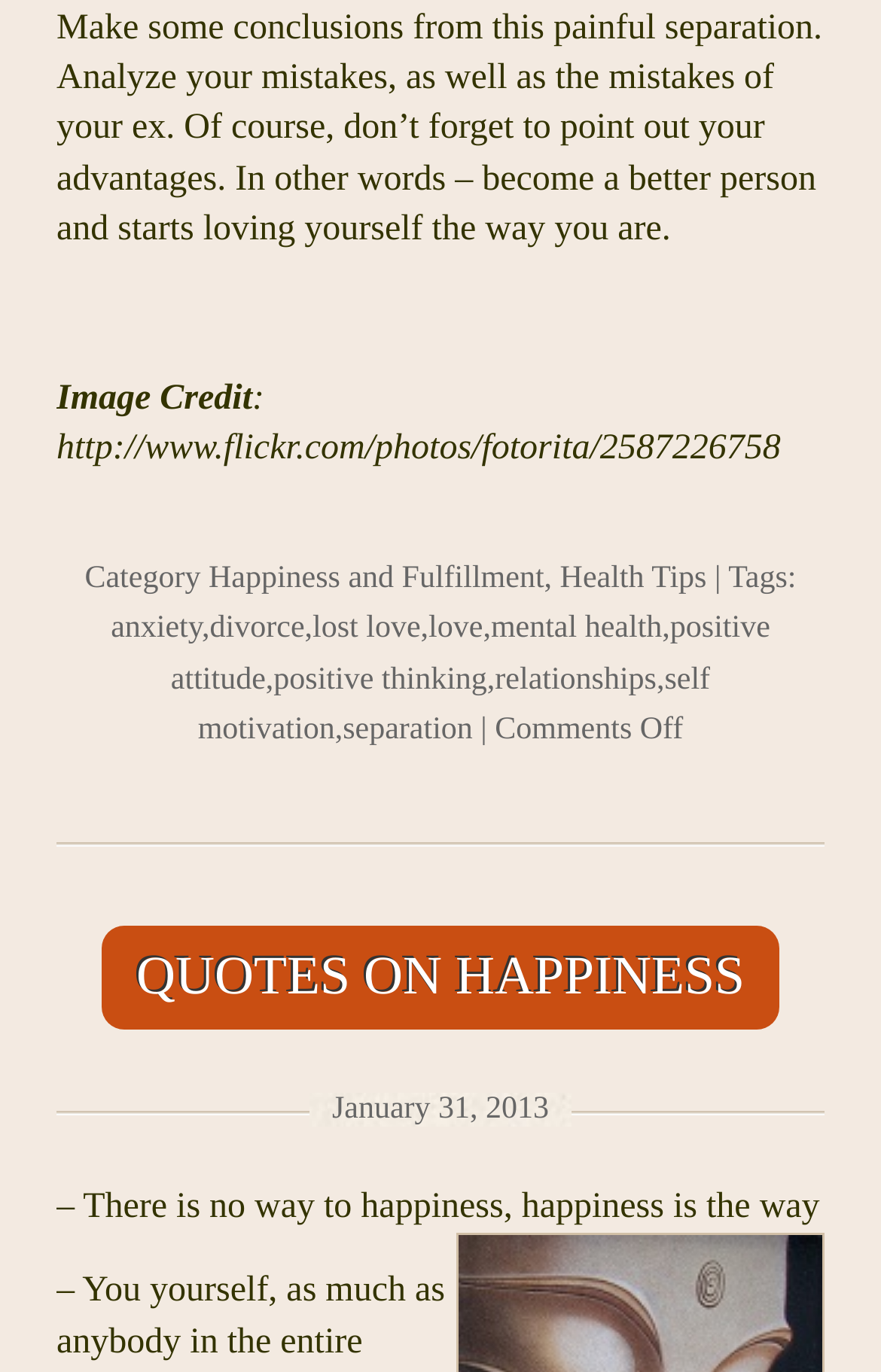What is the title of the article?
Refer to the image and provide a one-word or short phrase answer.

How To Recover From a Failed Relationship